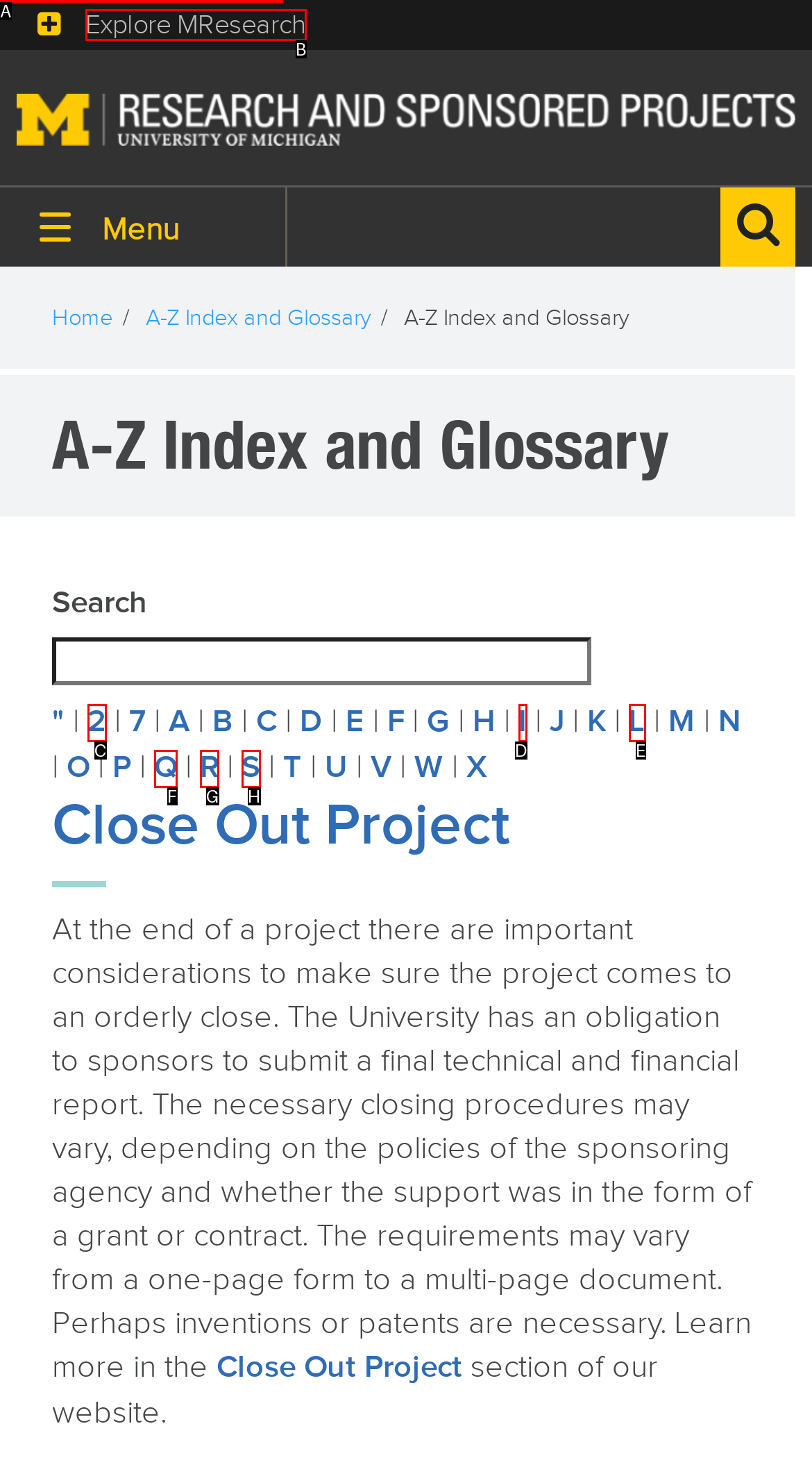Determine which option fits the following description: Learn About Our Services
Answer with the corresponding option's letter directly.

None